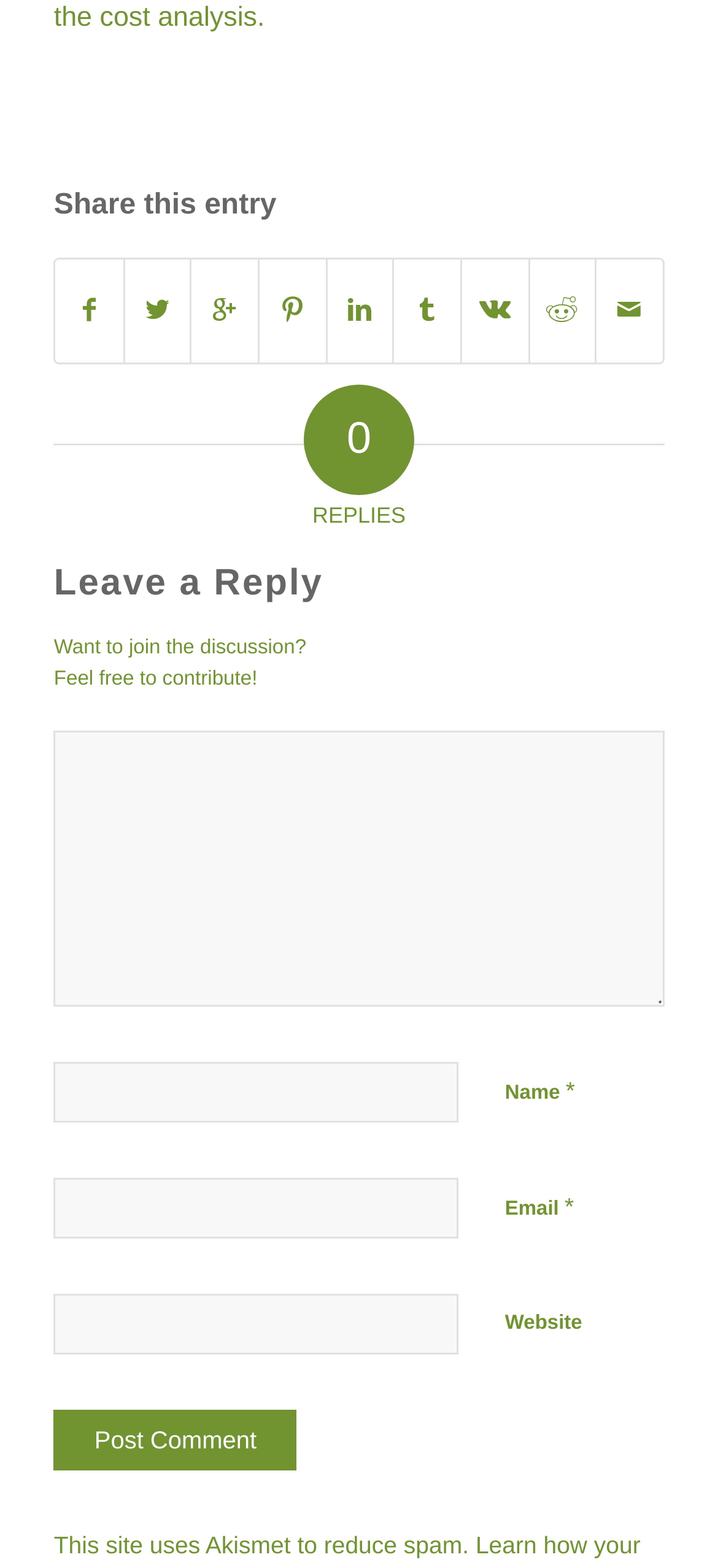What is the required information to leave a comment?
Offer a detailed and full explanation in response to the question.

The webpage has two required text boxes, one for 'Name' and one for 'Email', both marked with an asterisk (*) symbol, indicating that they are mandatory fields to fill in order to leave a comment.